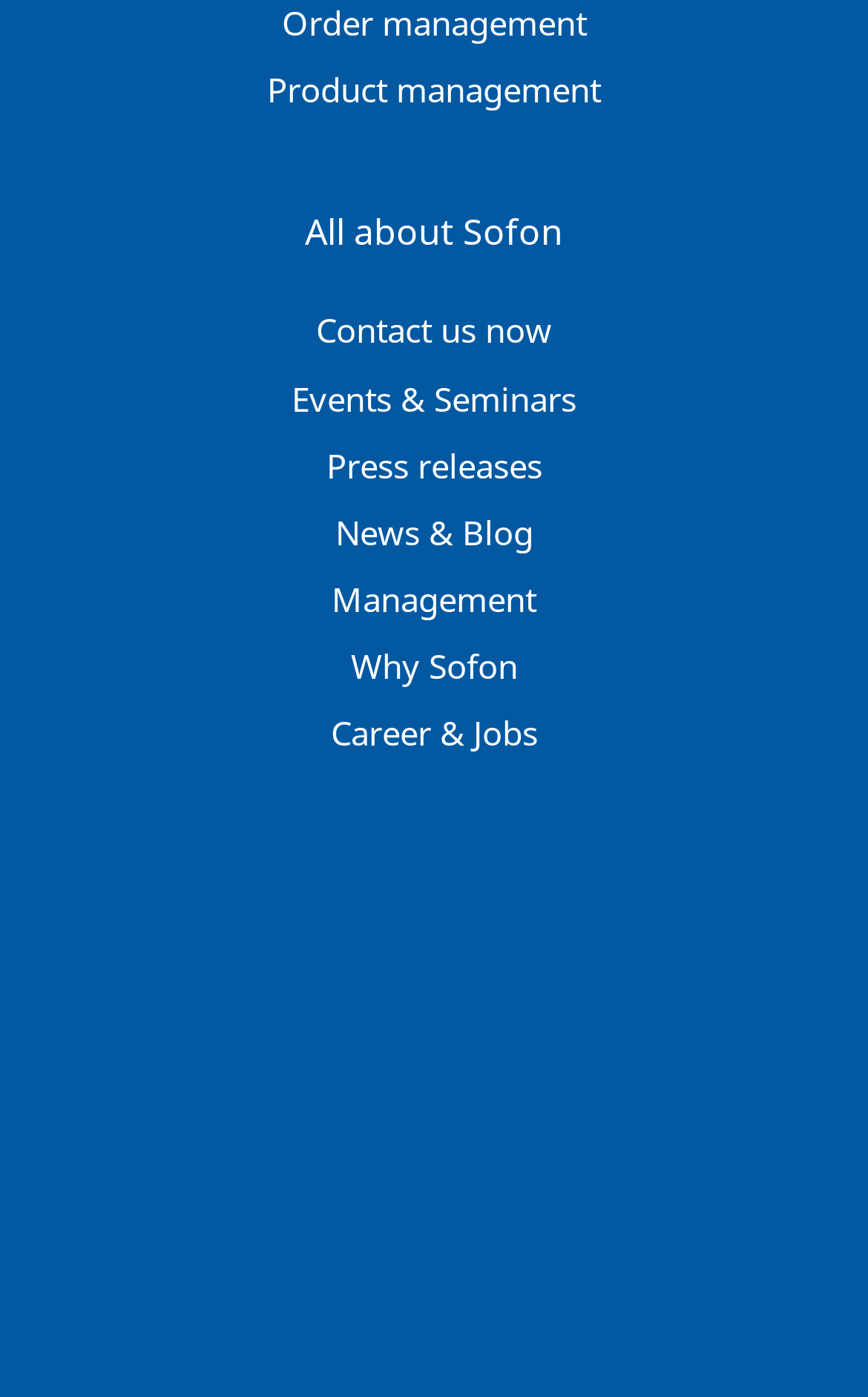Are there any links related to jobs on the webpage?
Look at the image and respond with a one-word or short phrase answer.

Yes